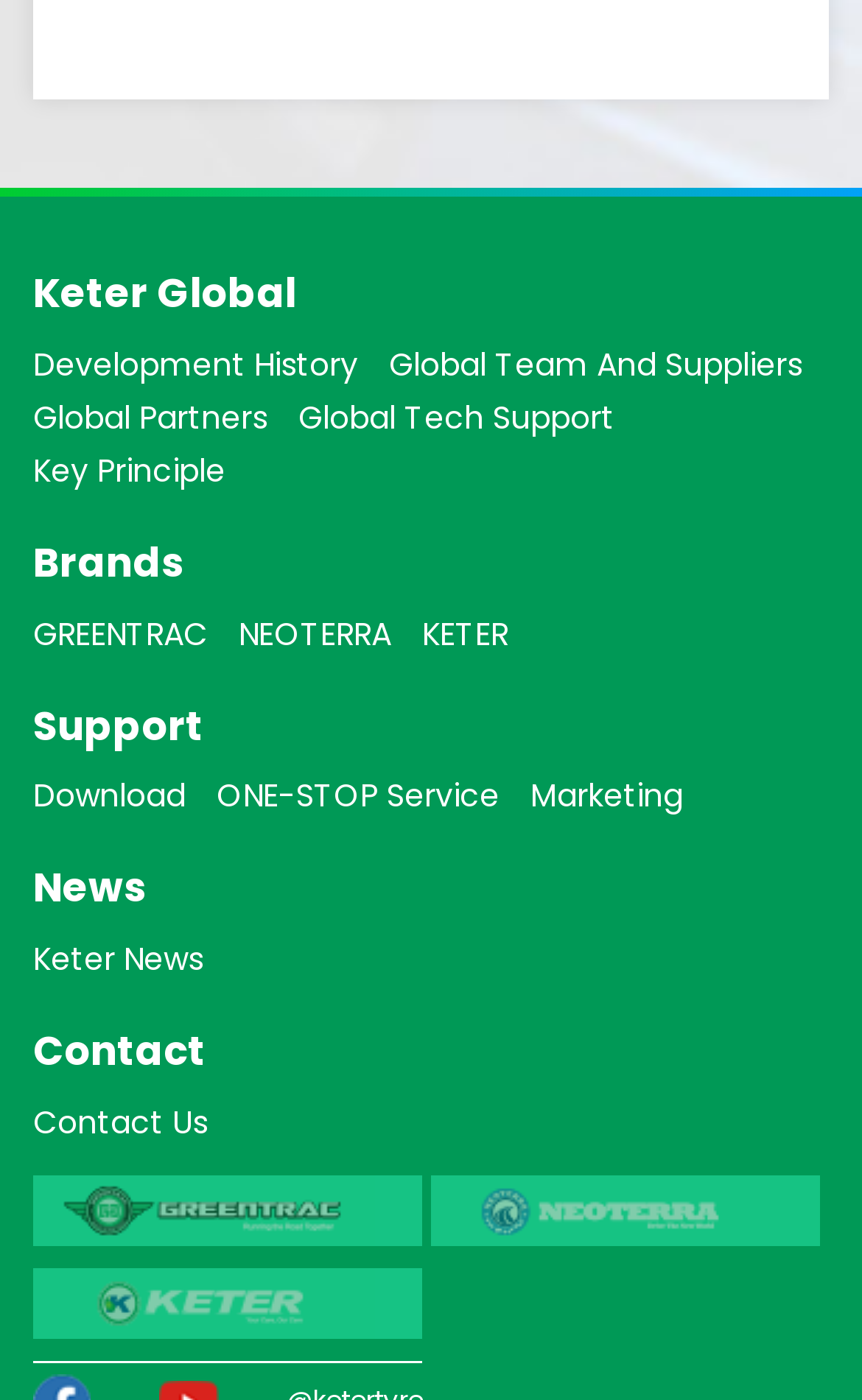Please answer the following question using a single word or phrase: 
How many images are in the footer section?

3